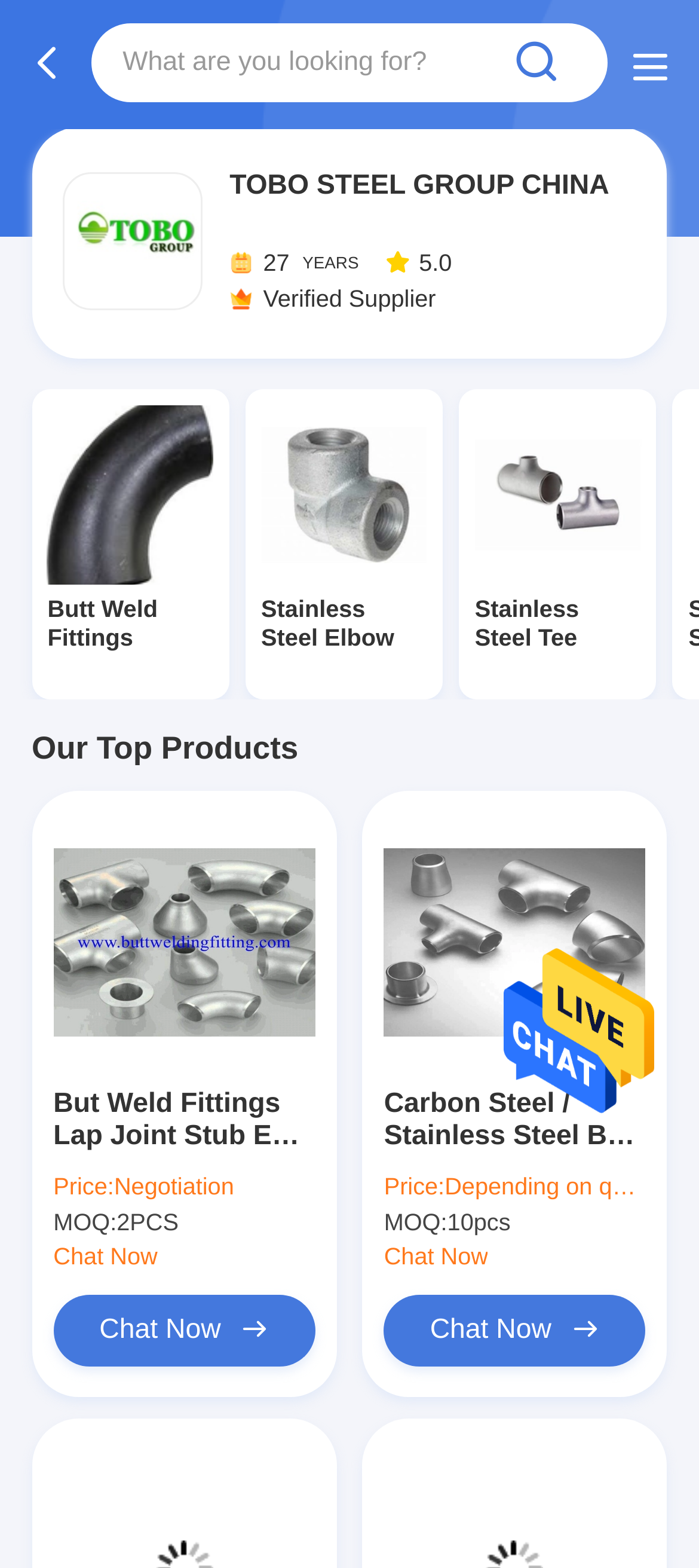What is the type of product?
Answer the question with a single word or phrase, referring to the image.

Butt Weld Fittings